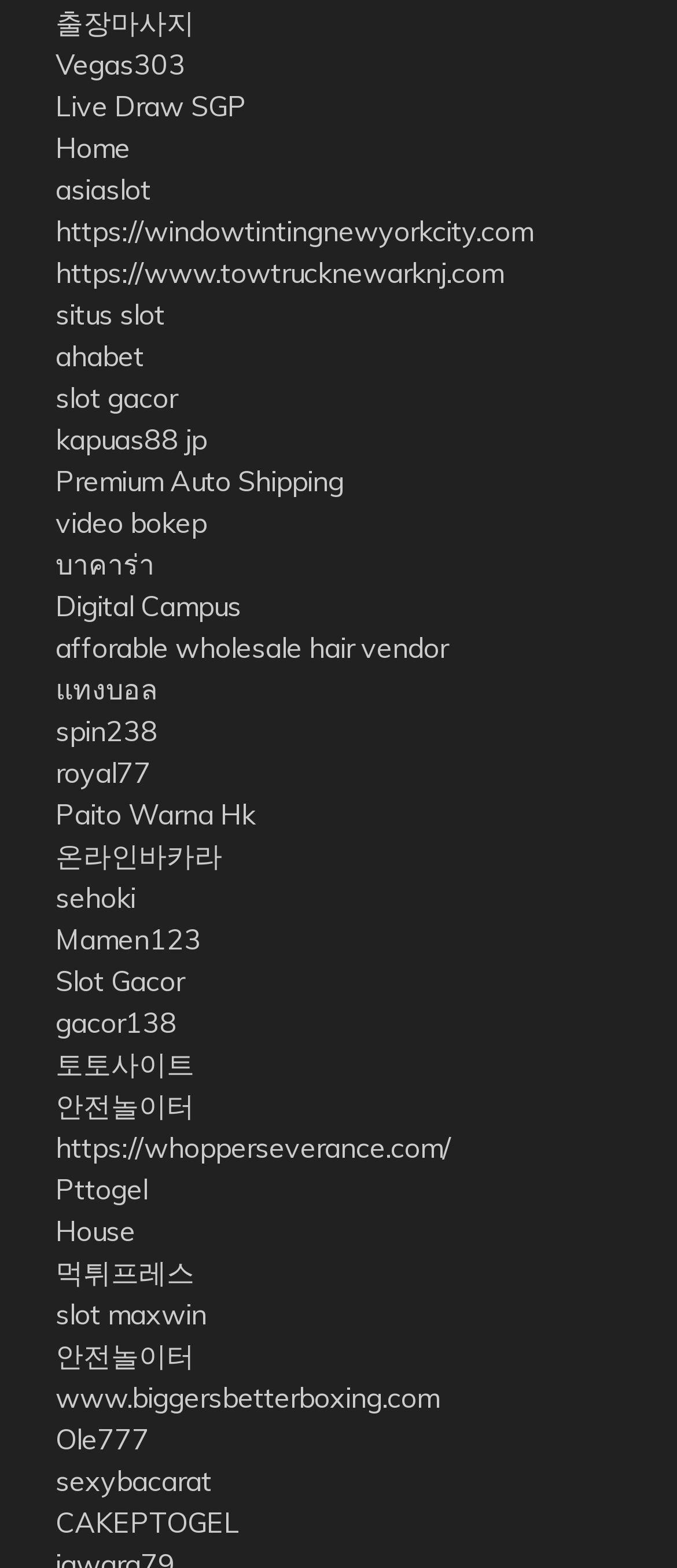Pinpoint the bounding box coordinates of the element that must be clicked to accomplish the following instruction: "Visit the 'Vegas303' website". The coordinates should be in the format of four float numbers between 0 and 1, i.e., [left, top, right, bottom].

[0.082, 0.03, 0.274, 0.052]